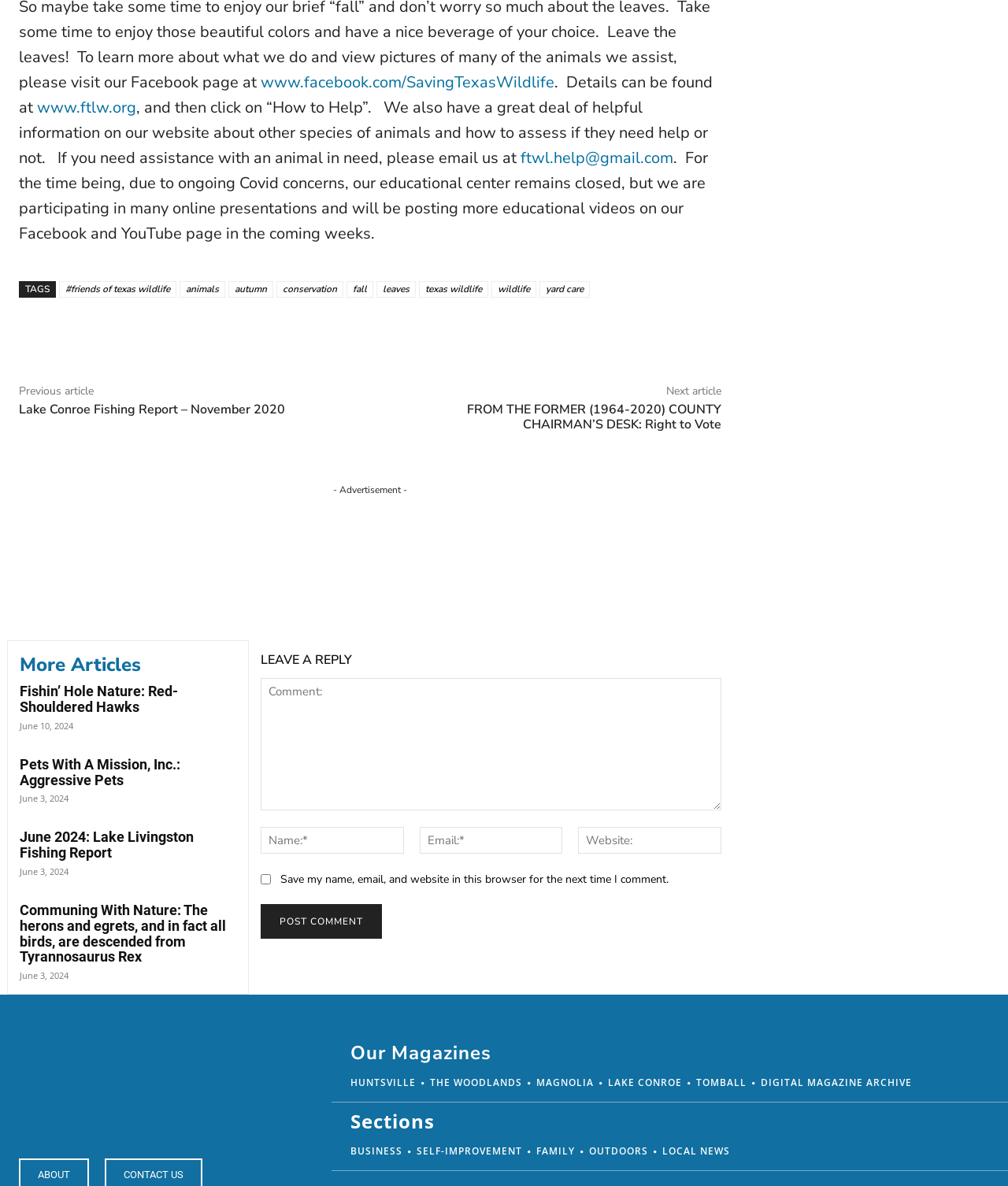Bounding box coordinates should be provided in the format (top-left x, top-left y, bottom-right x, bottom-right y) with all values between 0 and 1. Identify the bounding box for this UI element: parent_node: Email:* name="email" placeholder="Email:*"

[0.416, 0.697, 0.558, 0.72]